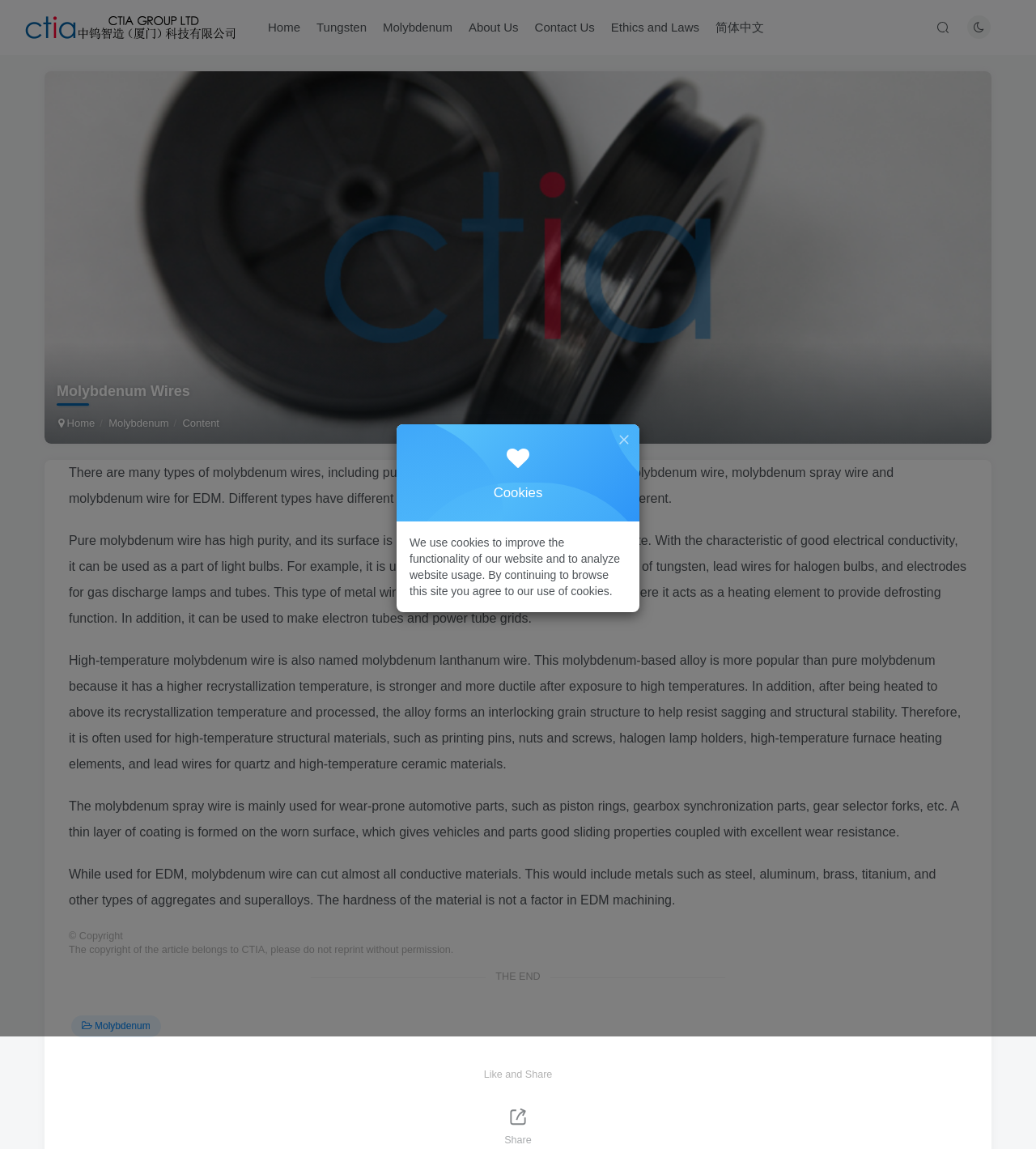Predict the bounding box coordinates of the area that should be clicked to accomplish the following instruction: "Click the '简体中文' link". The bounding box coordinates should consist of four float numbers between 0 and 1, i.e., [left, top, right, bottom].

[0.683, 0.006, 0.745, 0.042]